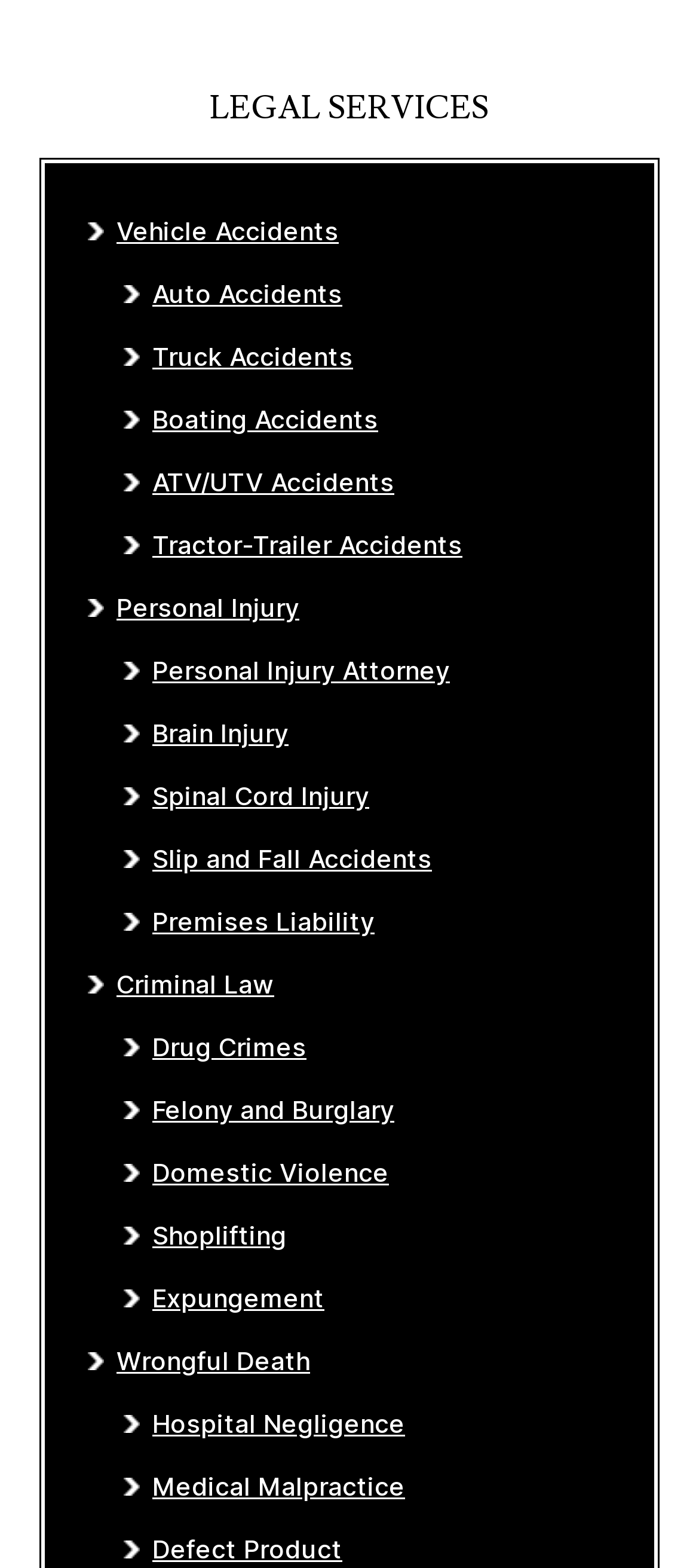Can you specify the bounding box coordinates for the region that should be clicked to fulfill this instruction: "Click on Defect Product".

[0.218, 0.978, 0.49, 0.997]